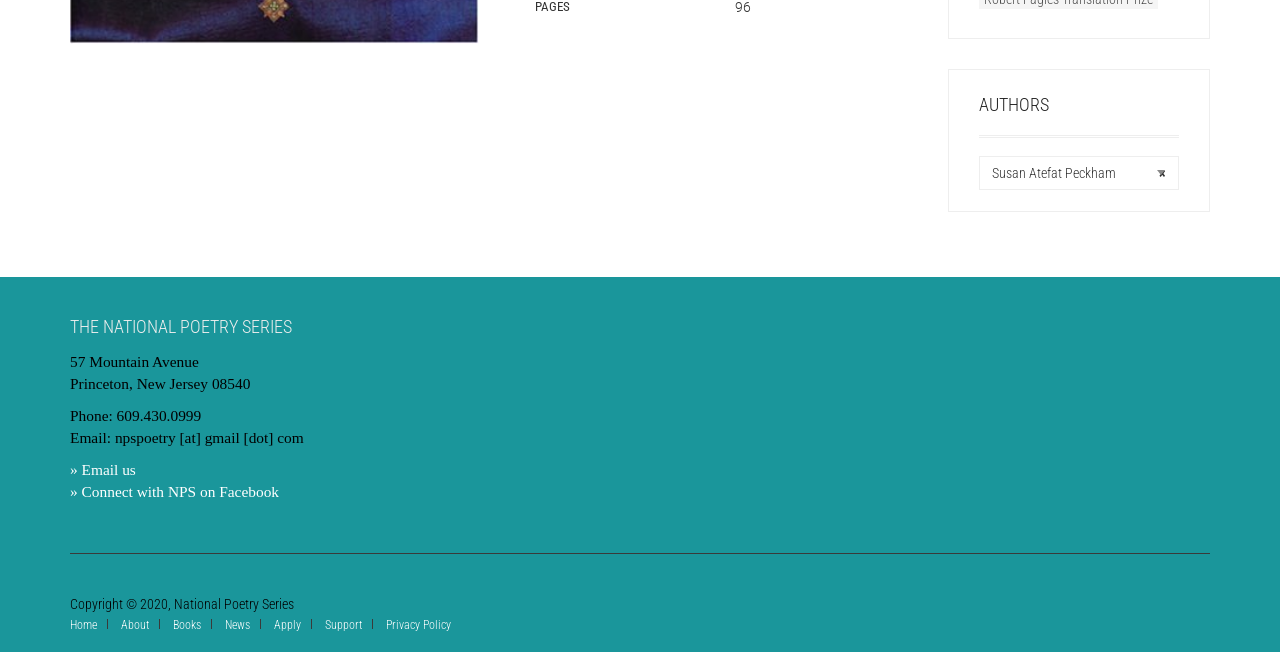Identify the bounding box for the described UI element: "Privacy Policy".

[0.302, 0.948, 0.352, 0.97]